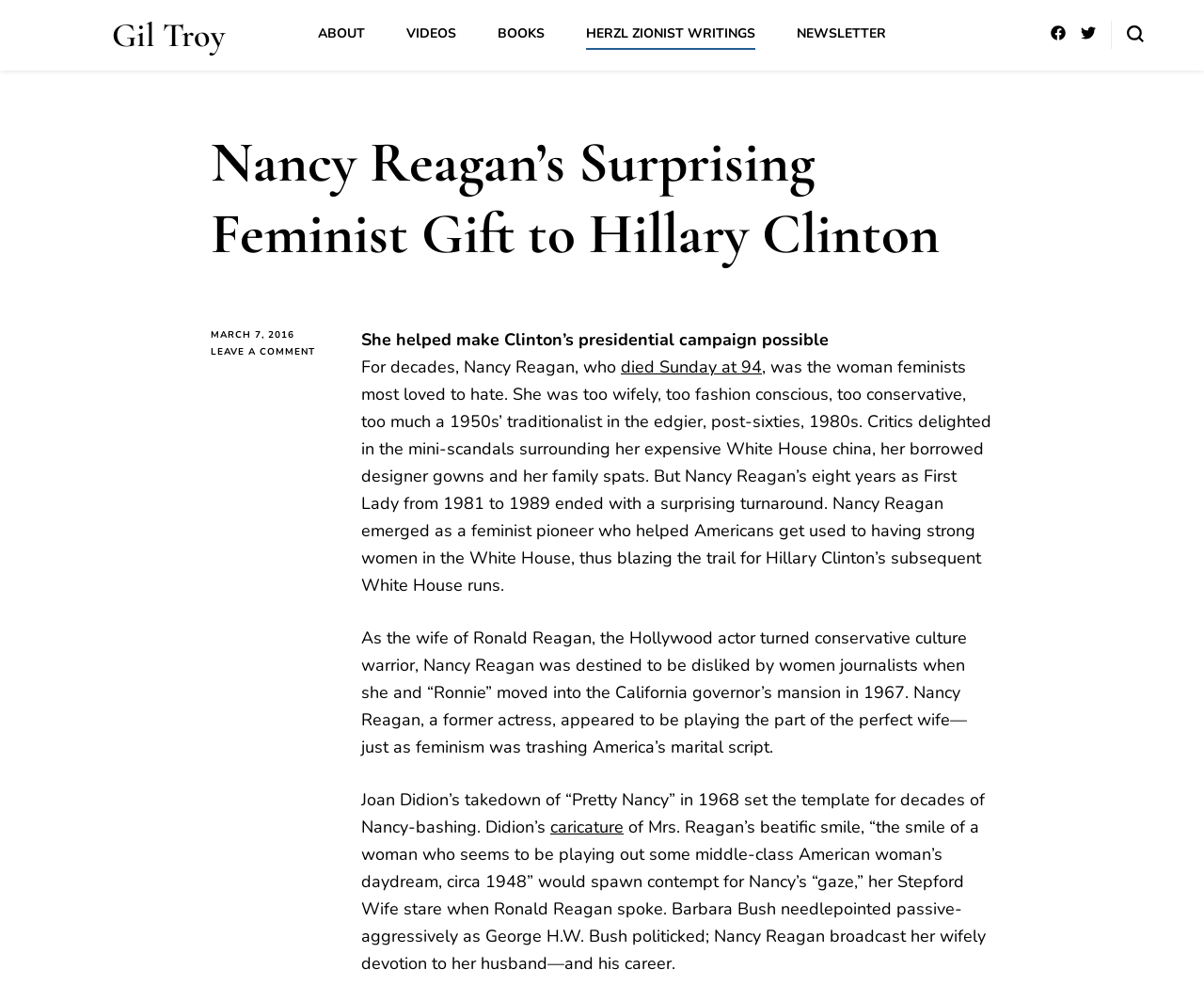Locate the bounding box of the UI element based on this description: "Books". Provide four float numbers between 0 and 1 as [left, top, right, bottom].

[0.413, 0.025, 0.452, 0.043]